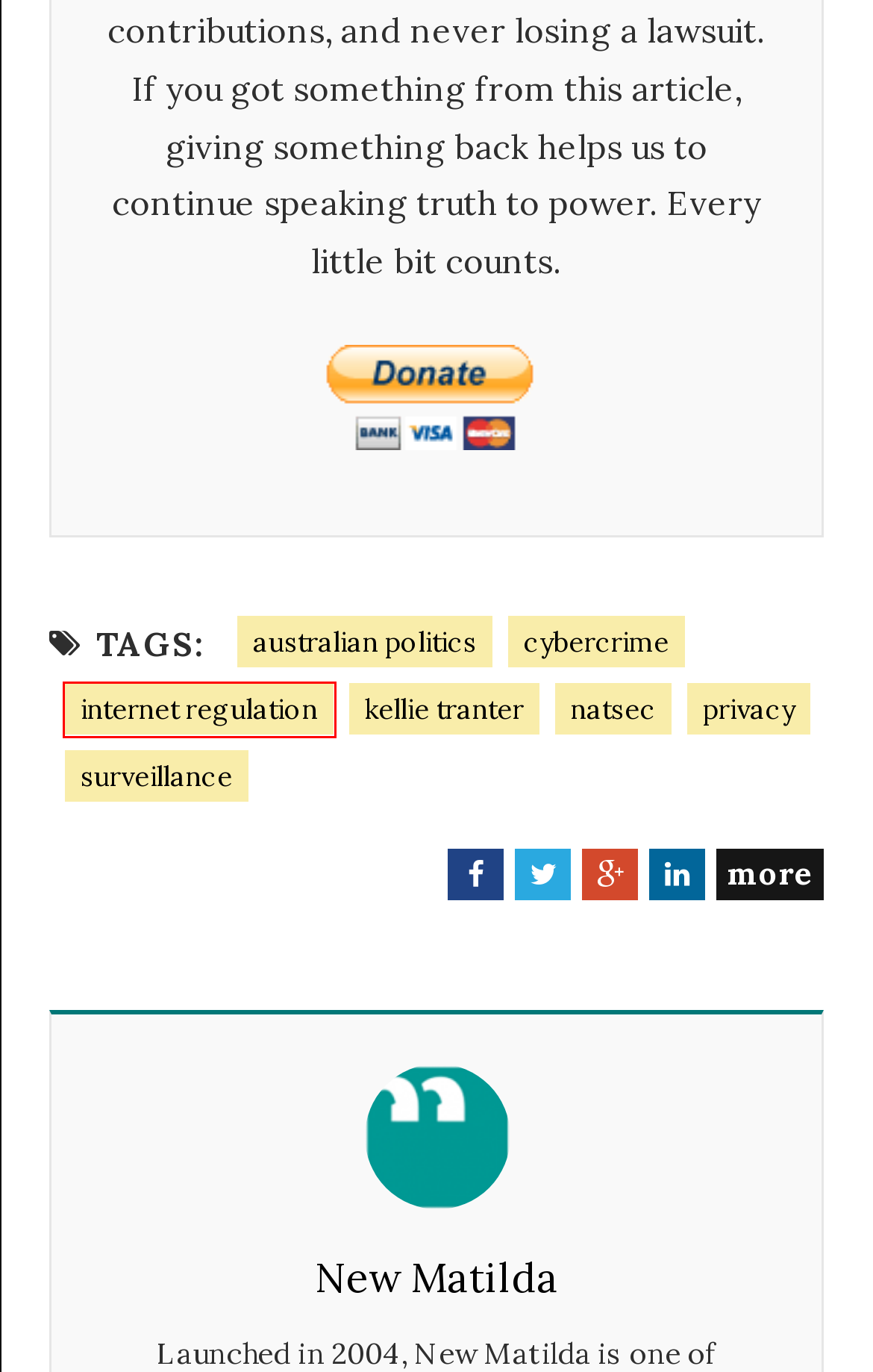Given a screenshot of a webpage with a red bounding box around an element, choose the most appropriate webpage description for the new page displayed after clicking the element within the bounding box. Here are the candidates:
A. kellie tranter Archives - New Matilda
B. My Account - New Matilda
C. surveillance Archives - New Matilda
D. internet regulation Archives - New Matilda
E. privacy Archives - New Matilda
F. australian politics Archives - New Matilda
G. natsec Archives - New Matilda
H. cybercrime Archives - New Matilda

D